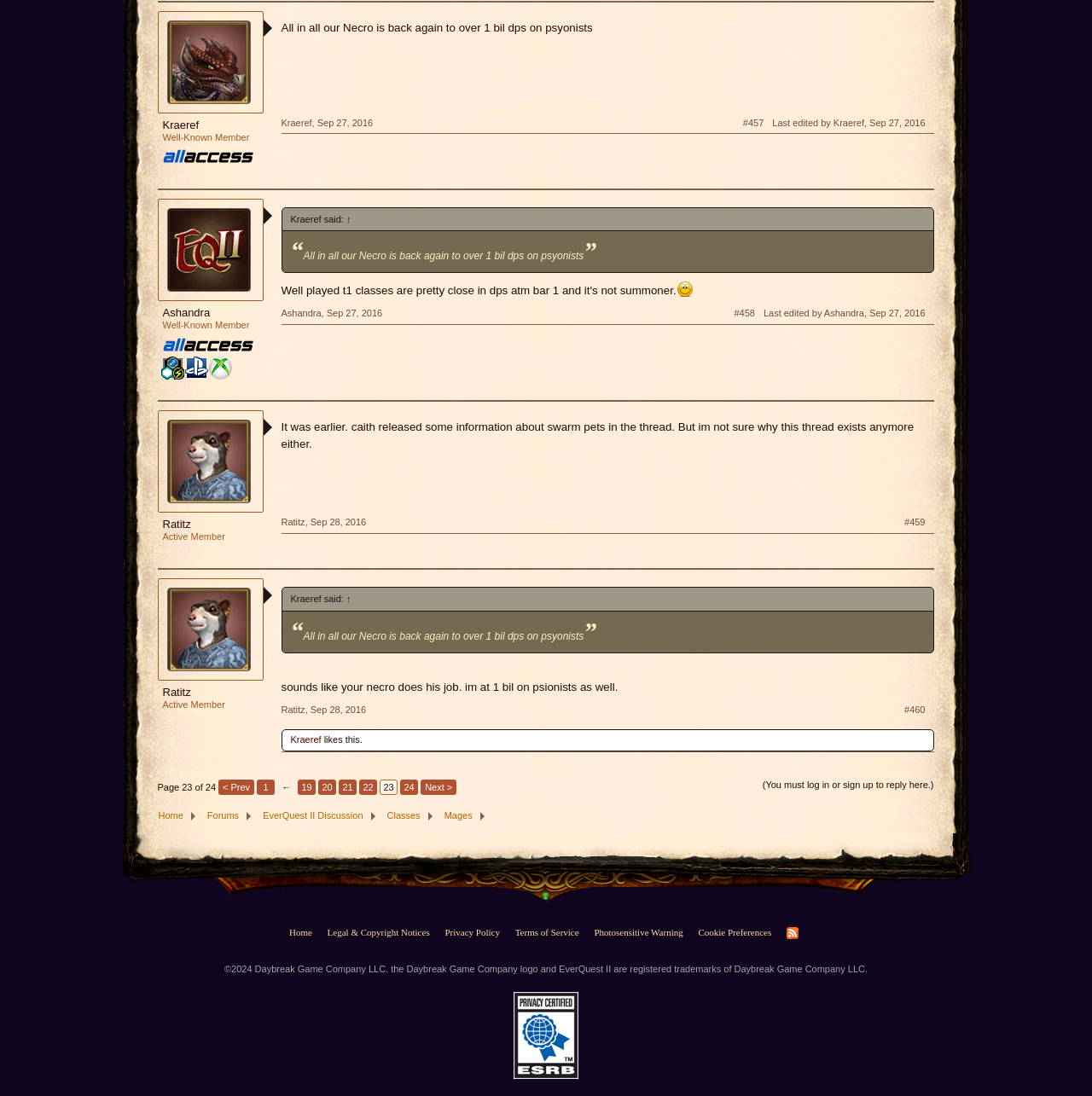What is the username of the first poster?
Refer to the image and respond with a one-word or short-phrase answer.

Kraeref